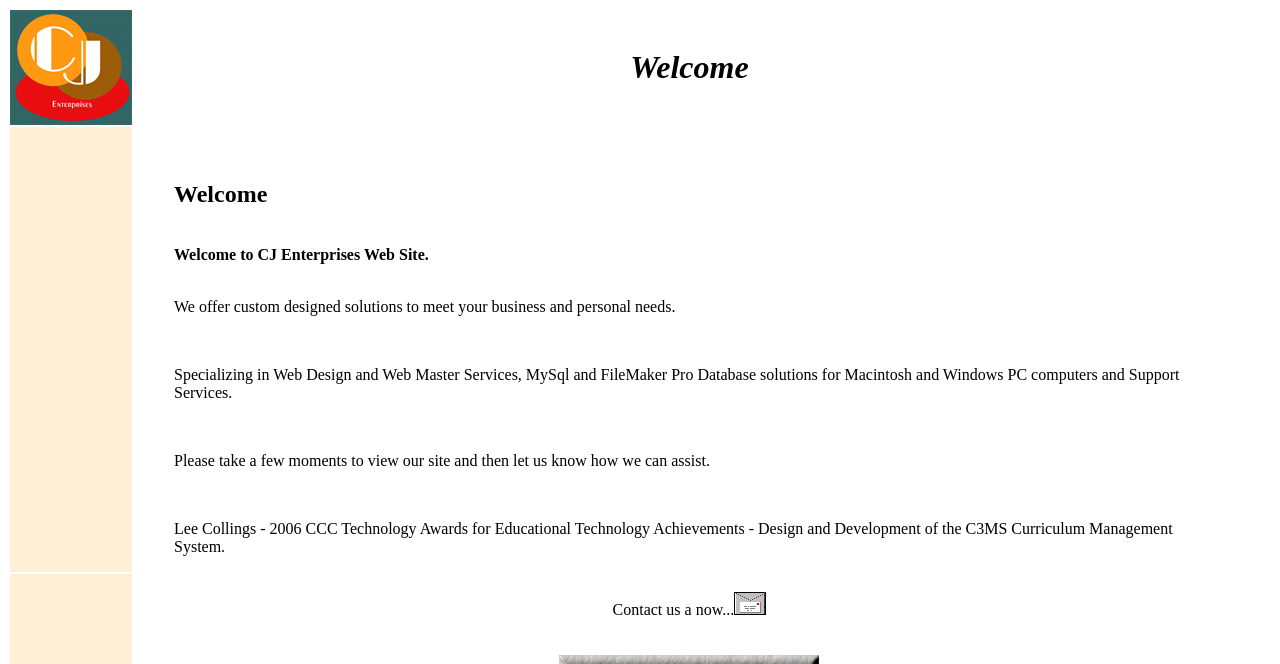Who is the award winner mentioned on the webpage?
Respond to the question with a well-detailed and thorough answer.

The award winner mentioned on the webpage is Lee Collings, who won the 2006 CCC Technology Awards for Educational Technology Achievements for the Design and Development of the C3MS Curriculum Management System, as stated in the blockquote section of the webpage.